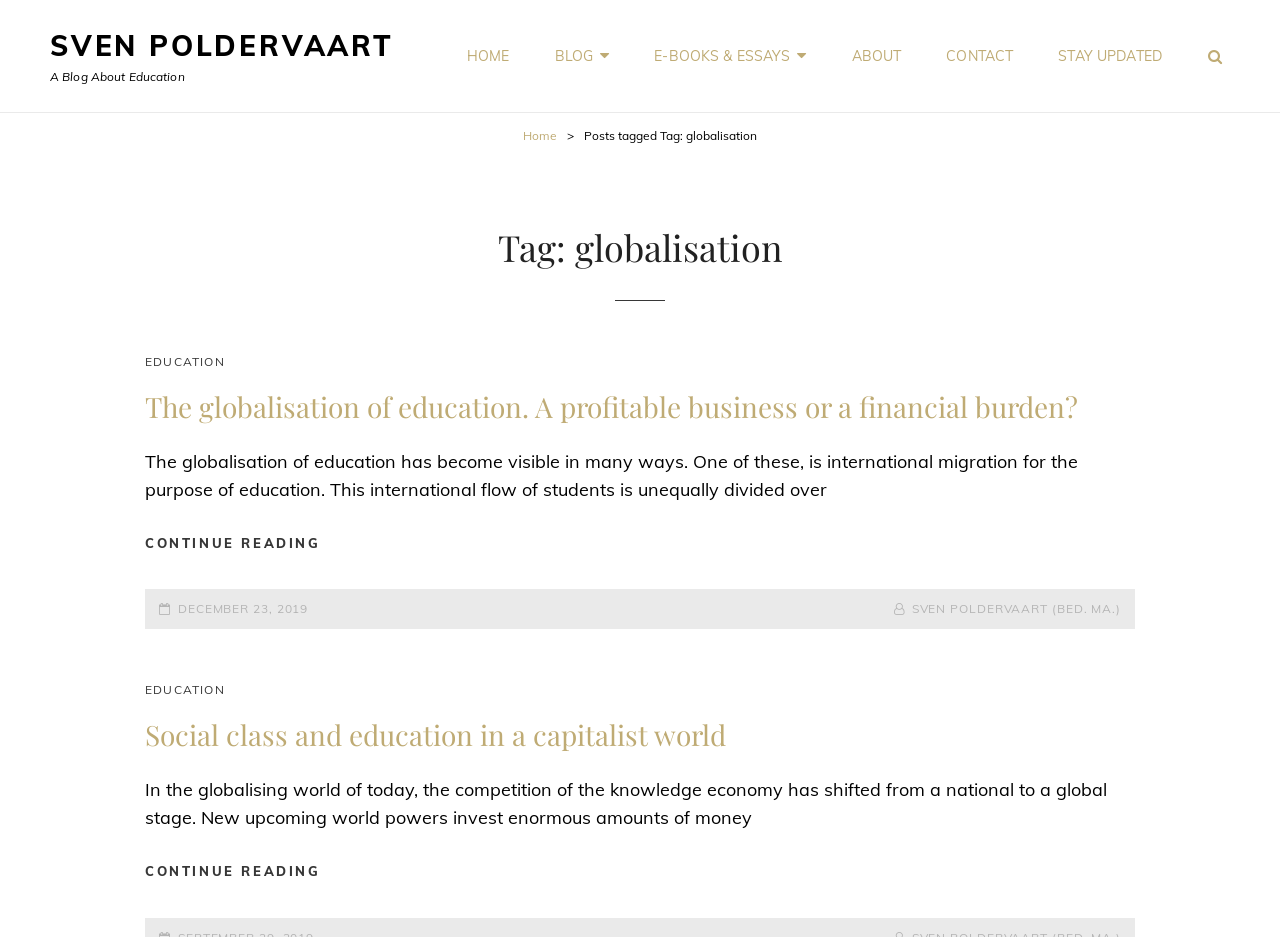Present a detailed account of what is displayed on the webpage.

The webpage is a blog archive page focused on the topic of globalization, specifically in the context of education. At the top, there is a header section with a link to the blog owner's name, "SVEN POLDERVAART", and a brief description, "A Blog About Education". 

Below the header, there is a navigation menu with six links: "HOME", "BLOG", "E-BOOKS & ESSAYS", "ABOUT", "CONTACT", and "STAY UPDATED". To the right of the navigation menu, there is a search button.

The main content area is divided into two sections. The first section has a heading "Tag: globalisation" and displays a list of blog posts related to the topic of globalization. Each post has a title, a brief summary, and a "CONTINUE READING" link. The posts are arranged in a vertical list, with the most recent post at the top.

The first post is titled "The globalisation of education. A profitable business or a financial burden?" and has a brief summary discussing the international flow of students. The second post is titled "Social class and education in a capitalist world" and discusses the competition of the knowledge economy on a global stage.

Each post also has metadata, including the date it was posted, "DECEMBER 23, 2019", and the author's name, "SVEN POLDERVAART (BED. MA.)".